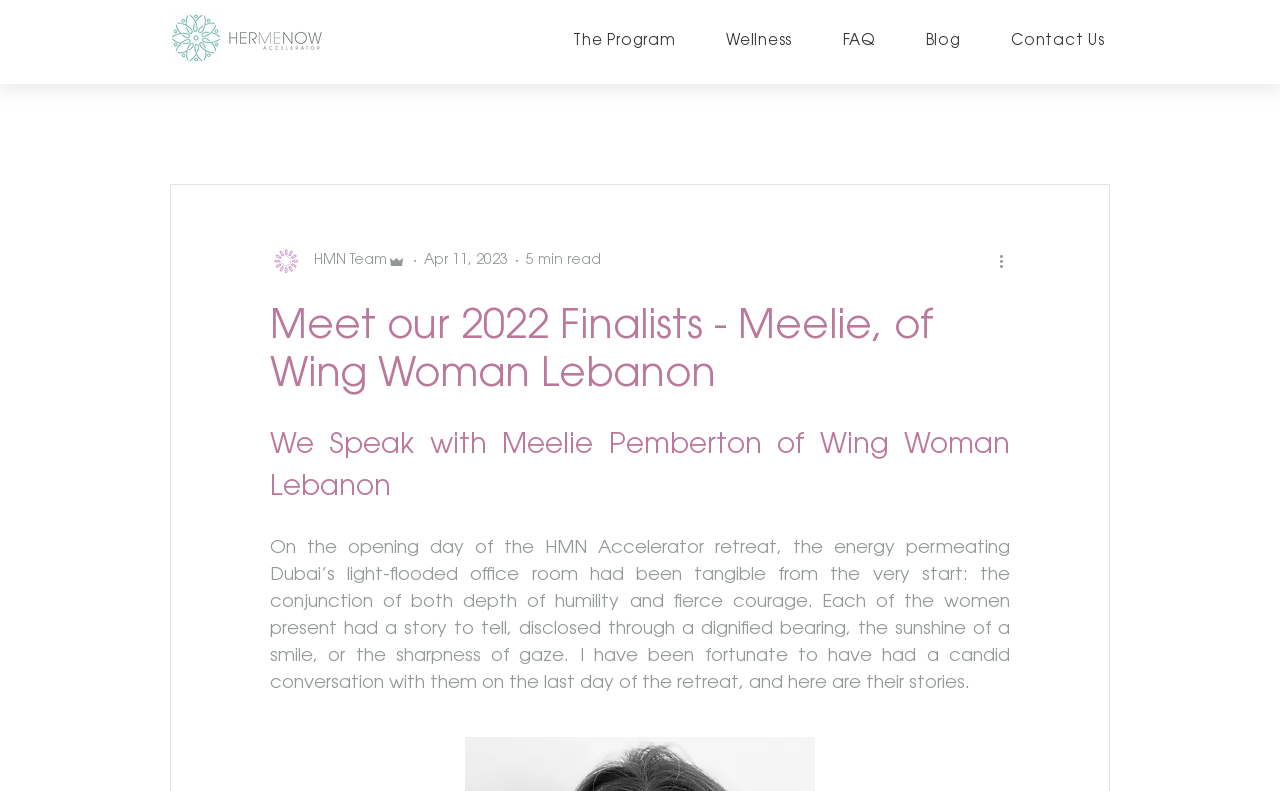Respond to the following question using a concise word or phrase: 
What is the name of the non-profit social enterprise?

Wing Woman Lebanon